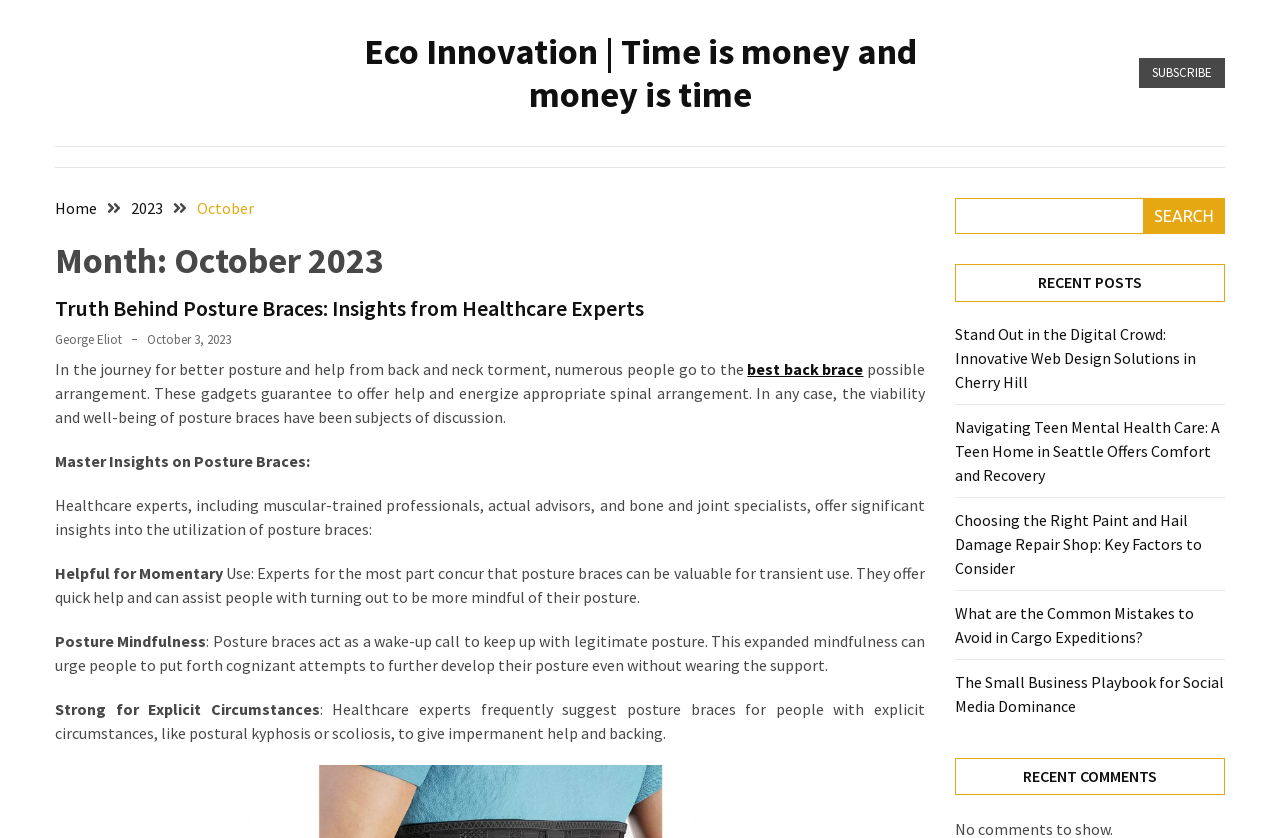Could you locate the bounding box coordinates for the section that should be clicked to accomplish this task: "Subscribe to the newsletter".

[0.89, 0.07, 0.957, 0.105]